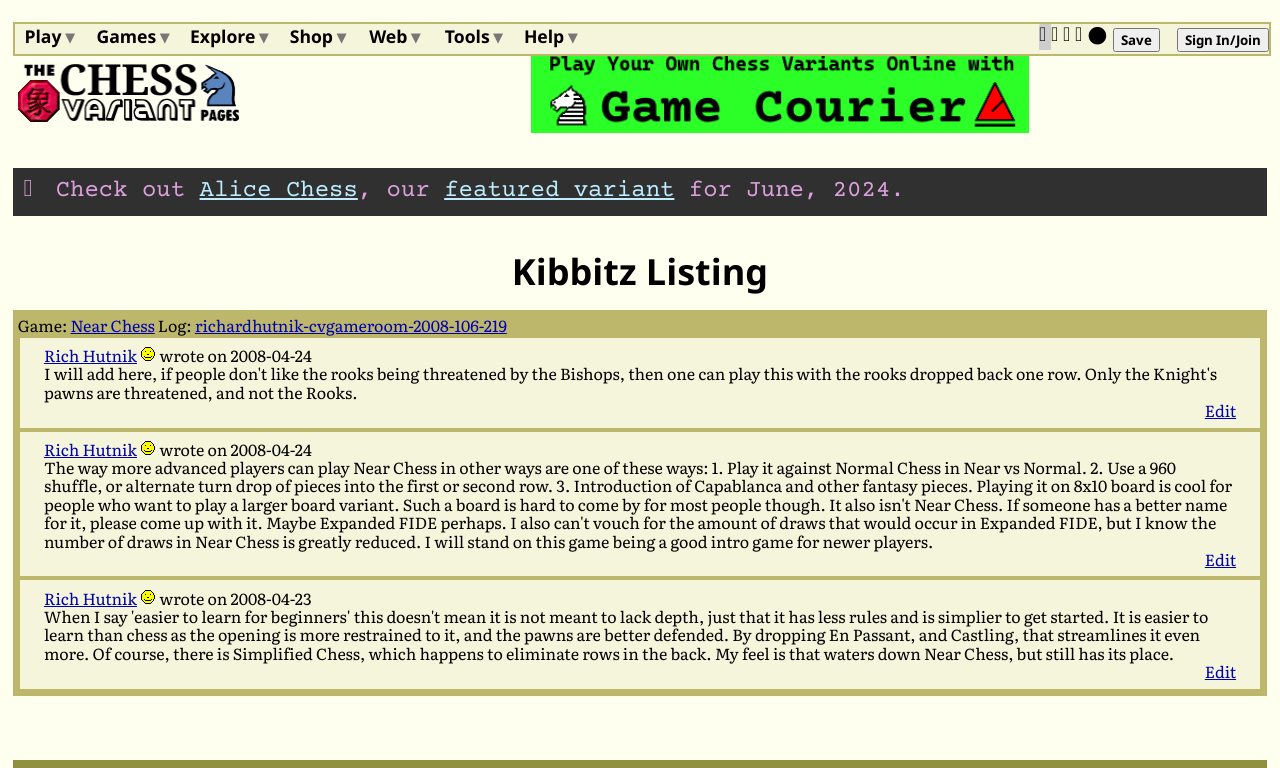Determine the bounding box coordinates for the area that should be clicked to carry out the following instruction: "Click on the 'Save' button".

[0.869, 0.037, 0.906, 0.068]